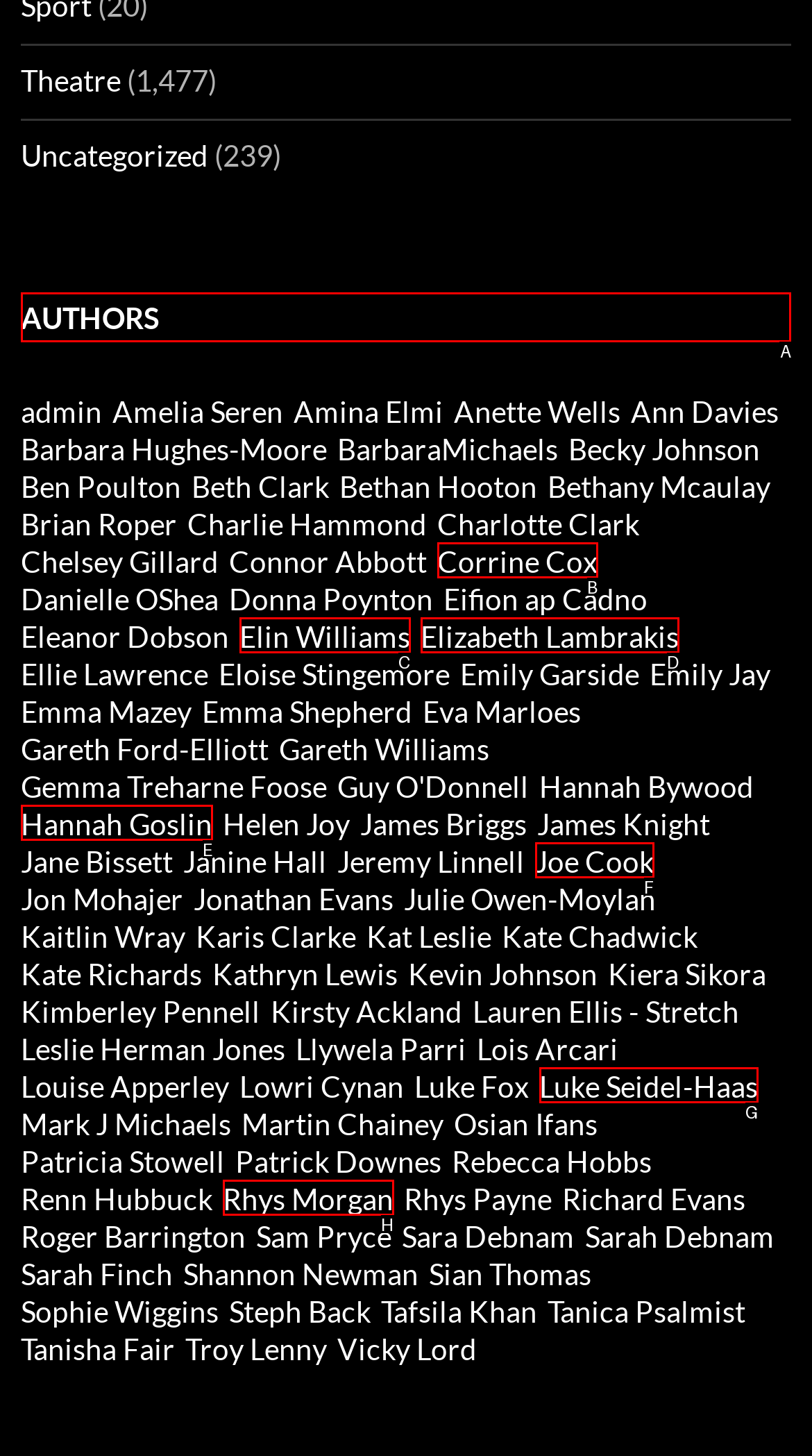Given the task: Visit 'AUTHORS' section, indicate which boxed UI element should be clicked. Provide your answer using the letter associated with the correct choice.

A